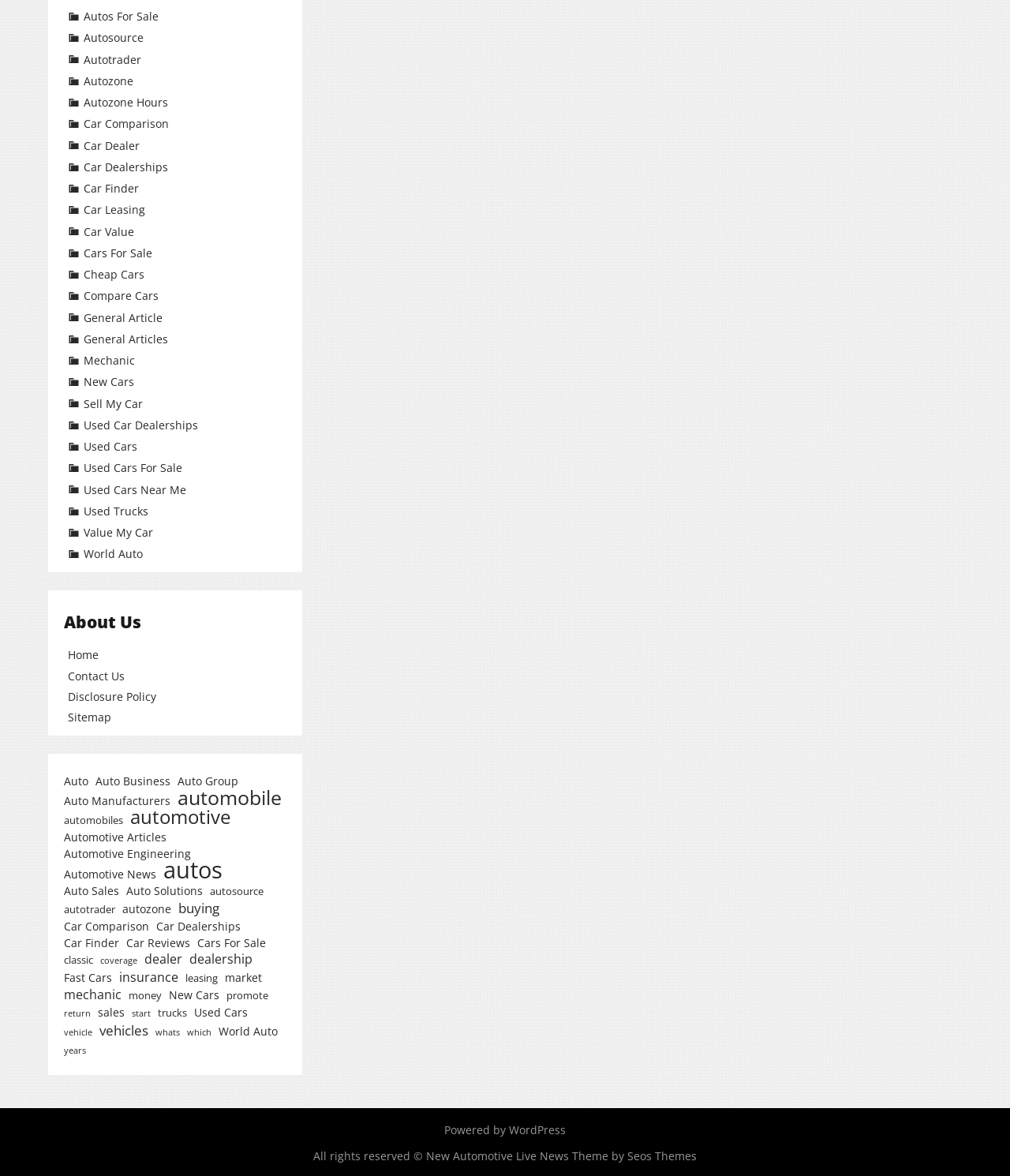Please locate the bounding box coordinates of the element's region that needs to be clicked to follow the instruction: "View 'Automotive Articles'". The bounding box coordinates should be provided as four float numbers between 0 and 1, i.e., [left, top, right, bottom].

[0.063, 0.705, 0.165, 0.719]